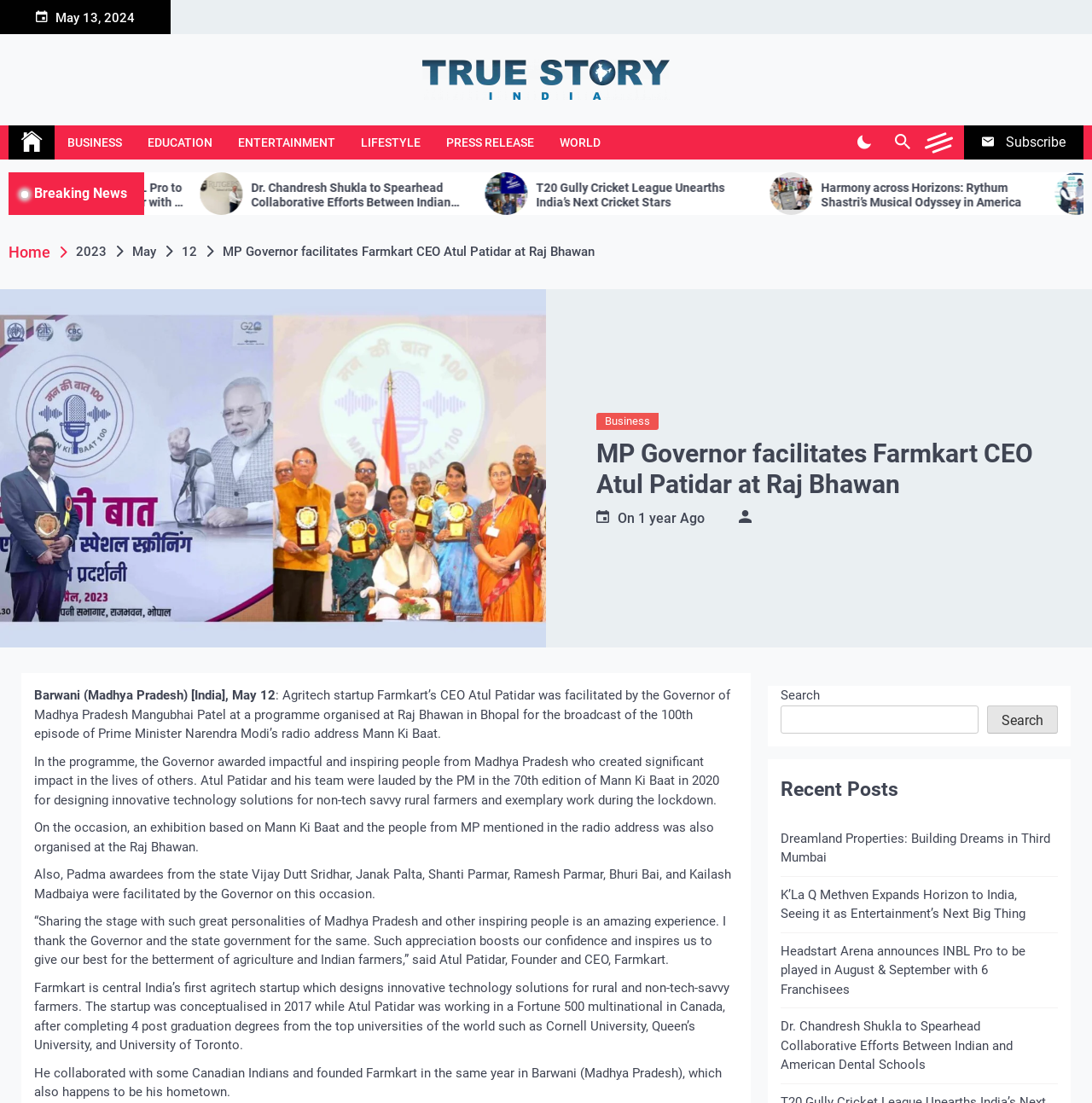Predict the bounding box of the UI element based on this description: "1 year Ago".

[0.584, 0.462, 0.645, 0.477]